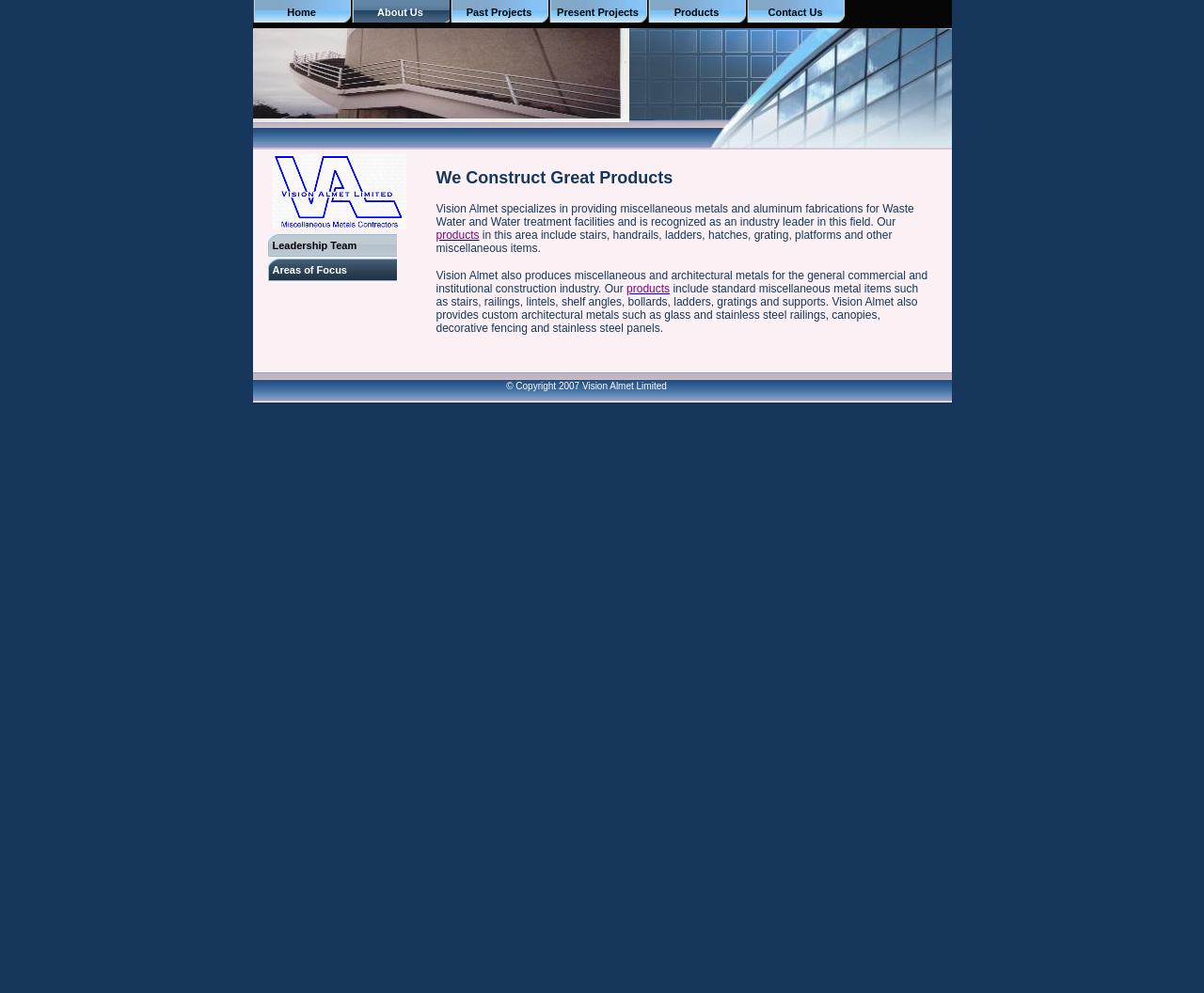Determine the bounding box coordinates of the section to be clicked to follow the instruction: "Search for something". The coordinates should be given as four float numbers between 0 and 1, formatted as [left, top, right, bottom].

None